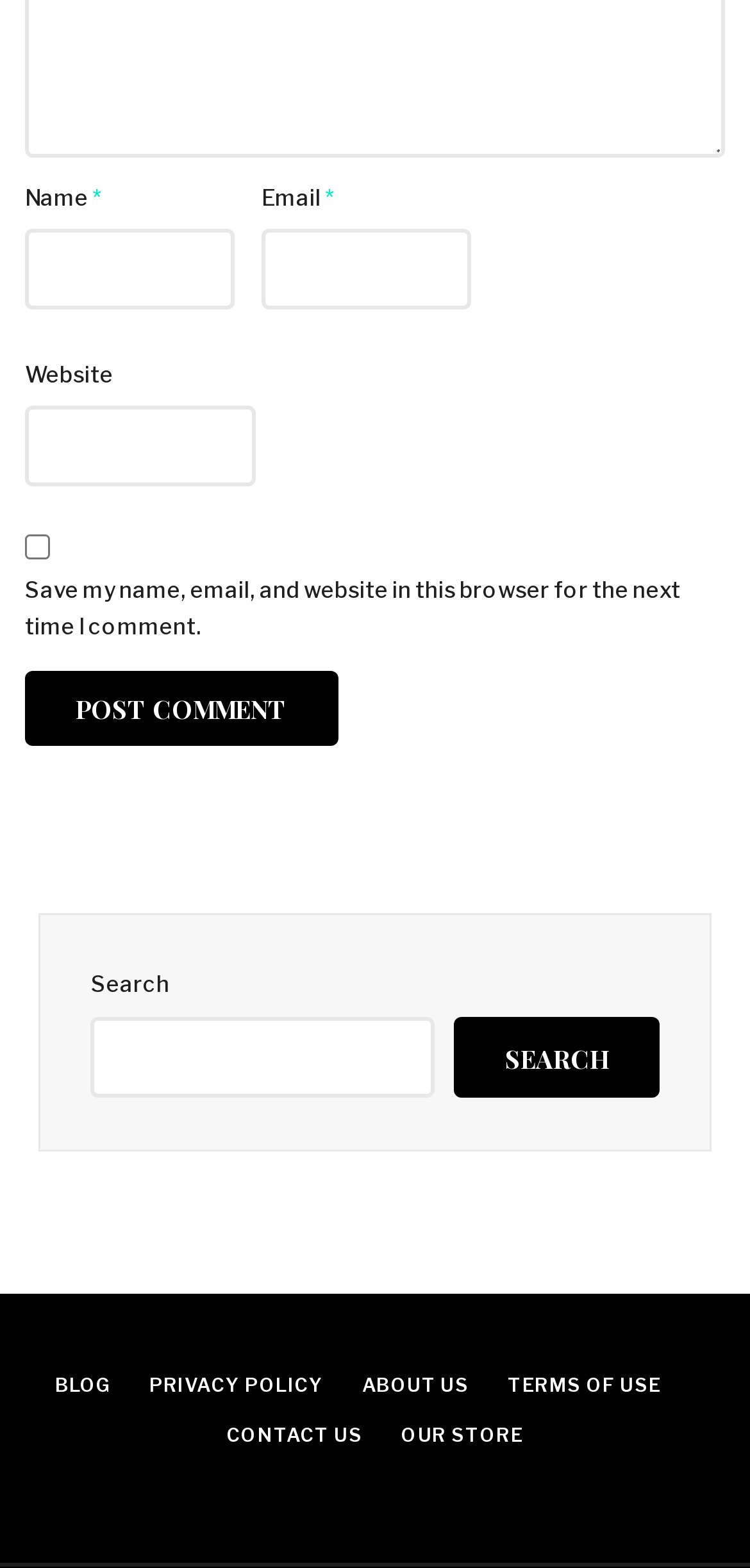Using the details from the image, please elaborate on the following question: How many textboxes are in the comment section?

The comment section of the webpage contains three textboxes: one for 'Name', one for 'Email', and one for 'Website'.